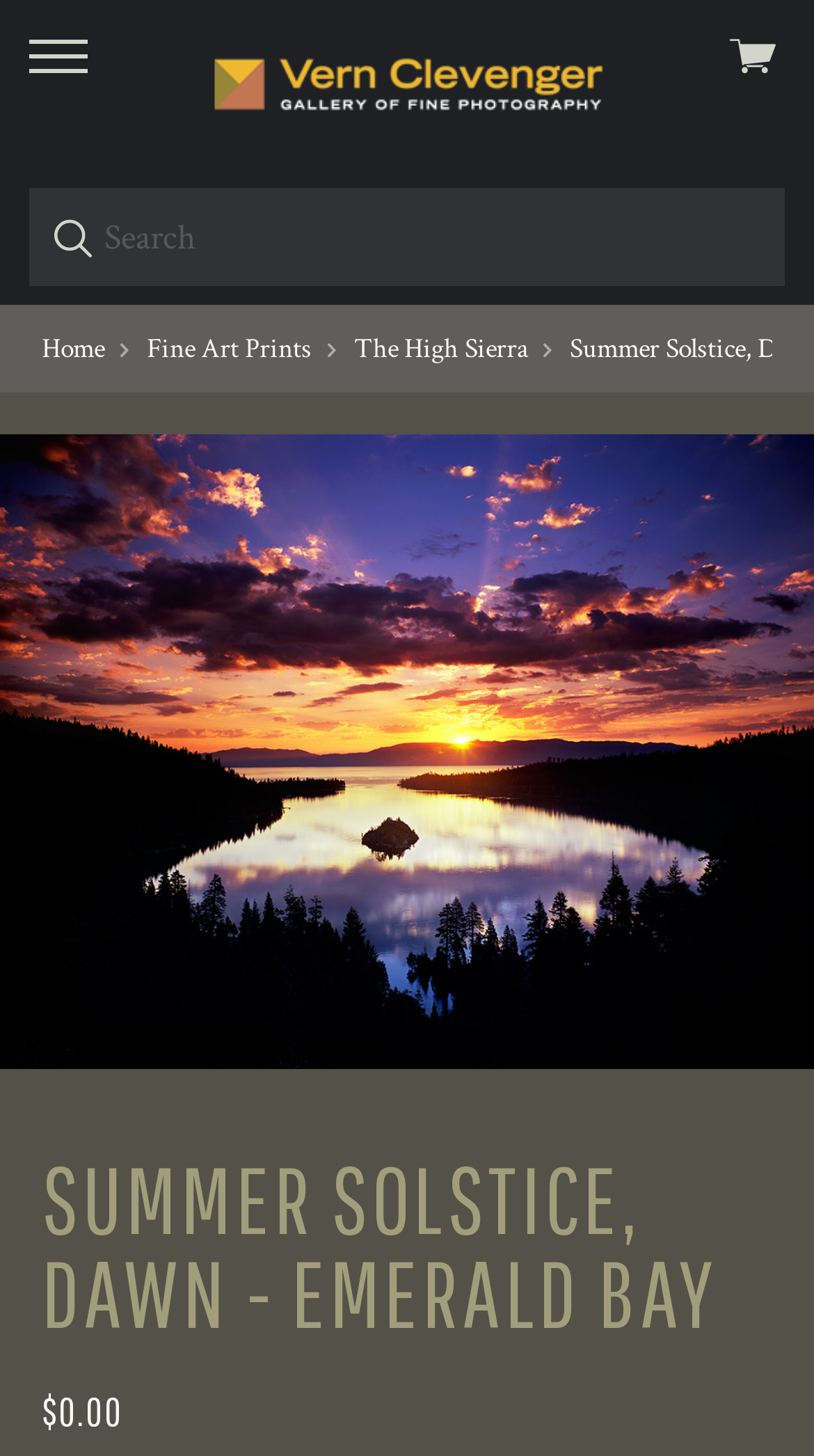Please provide a one-word or short phrase answer to the question:
What is the title of the featured image?

Summer Solstice, Dawn - Emerald Bay